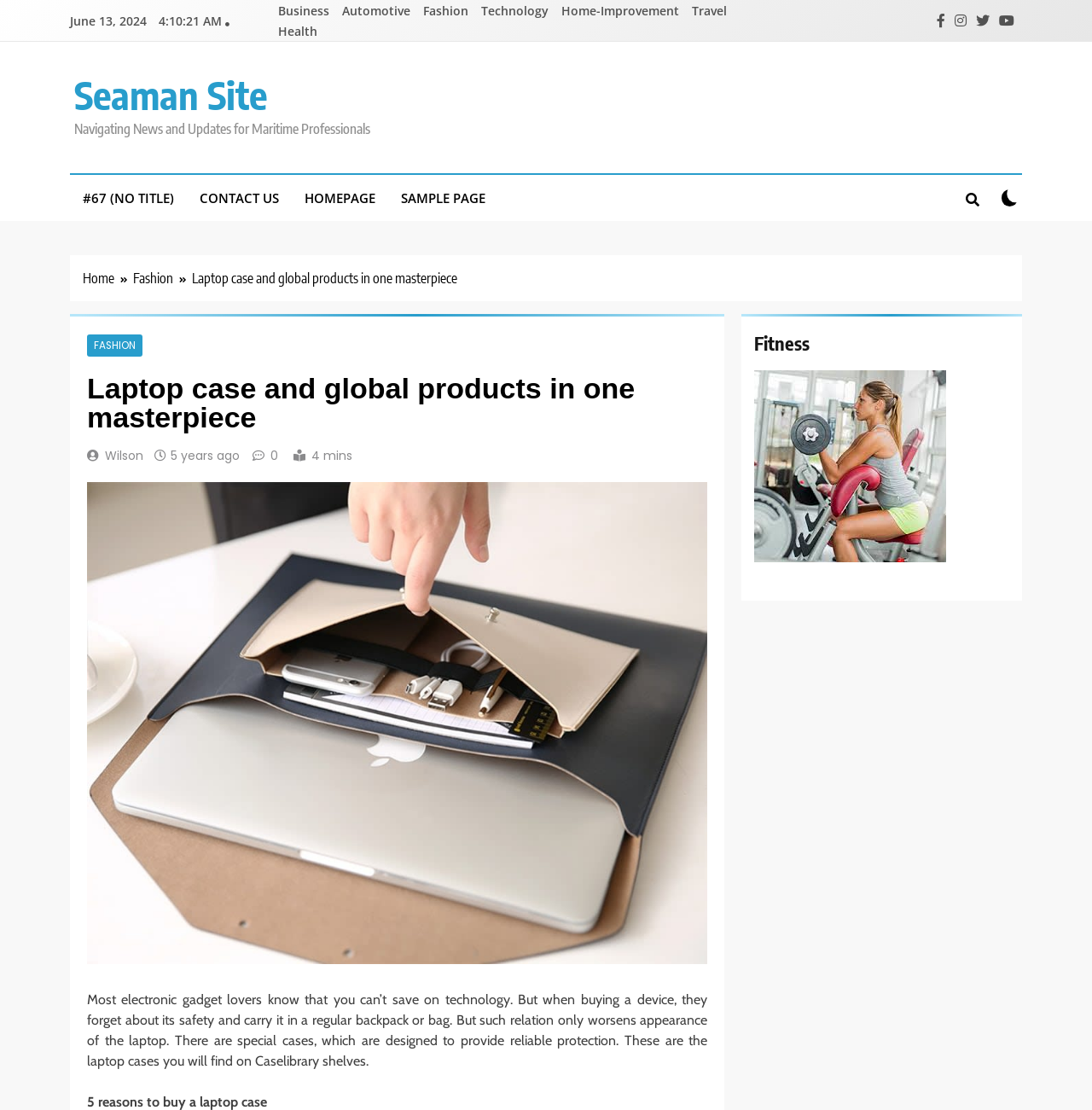Can you find and provide the main heading text of this webpage?

Laptop case and global products in one masterpiece